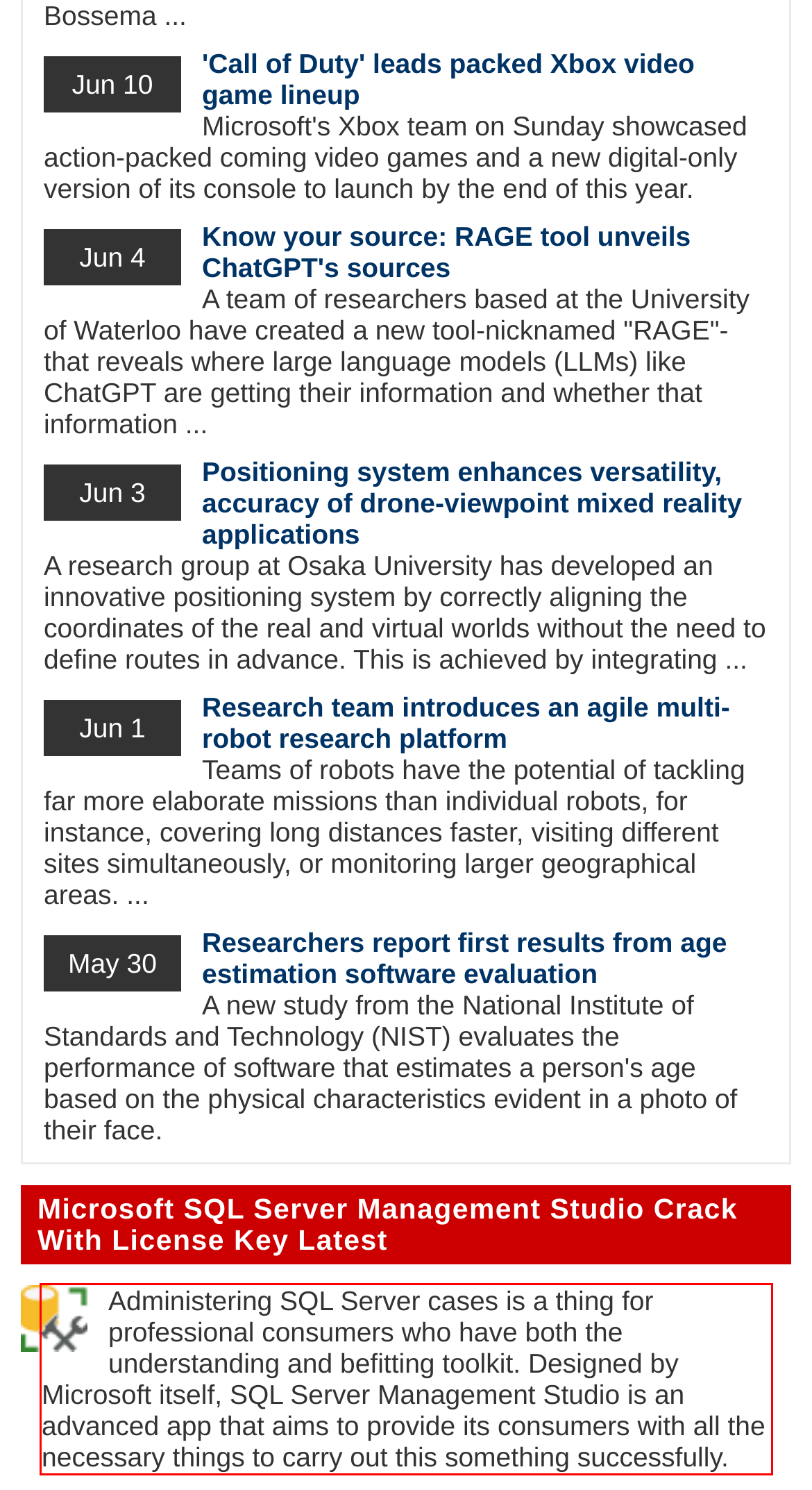You are given a webpage screenshot with a red bounding box around a UI element. Extract and generate the text inside this red bounding box.

Administering SQL Server cases is a thing for professional consumers who have both the understanding and befitting toolkit. Designed by Microsoft itself, SQL Server Management Studio is an advanced app that aims to provide its consumers with all the necessary things to carry out this something successfully.